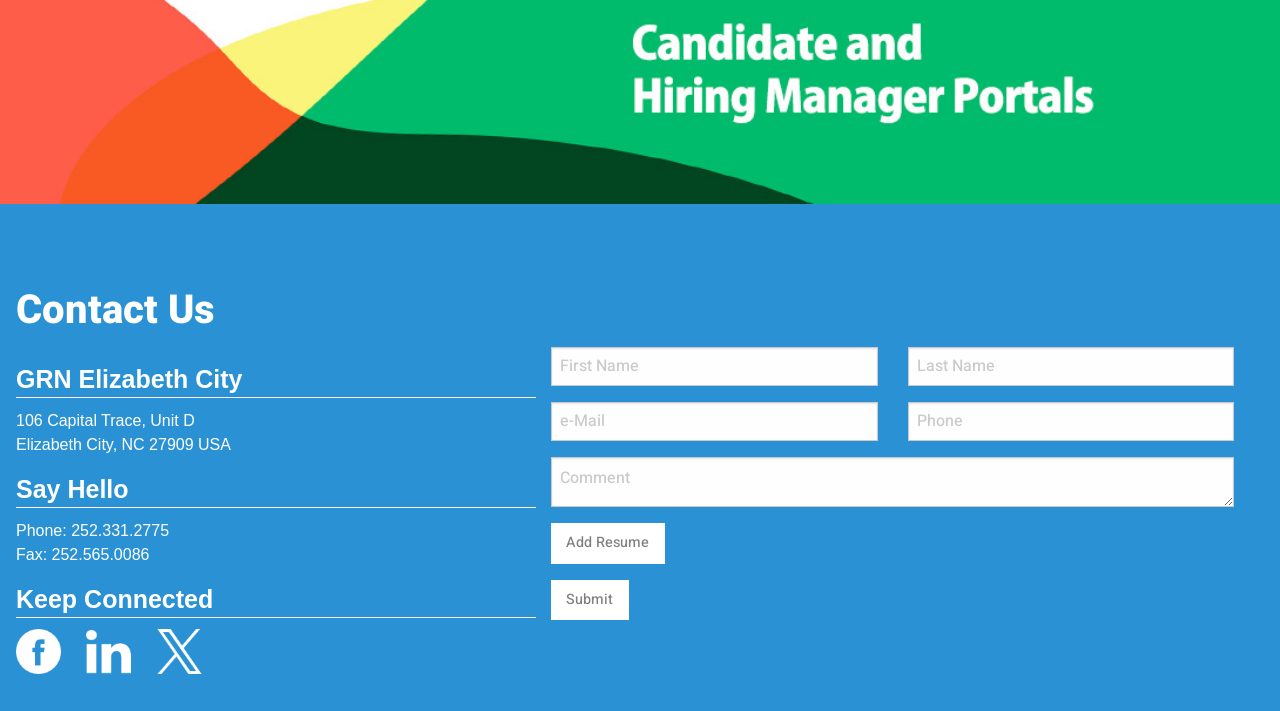Locate the bounding box coordinates of the clickable region necessary to complete the following instruction: "Click the 'Submit' button". Provide the coordinates in the format of four float numbers between 0 and 1, i.e., [left, top, right, bottom].

[0.43, 0.815, 0.491, 0.873]